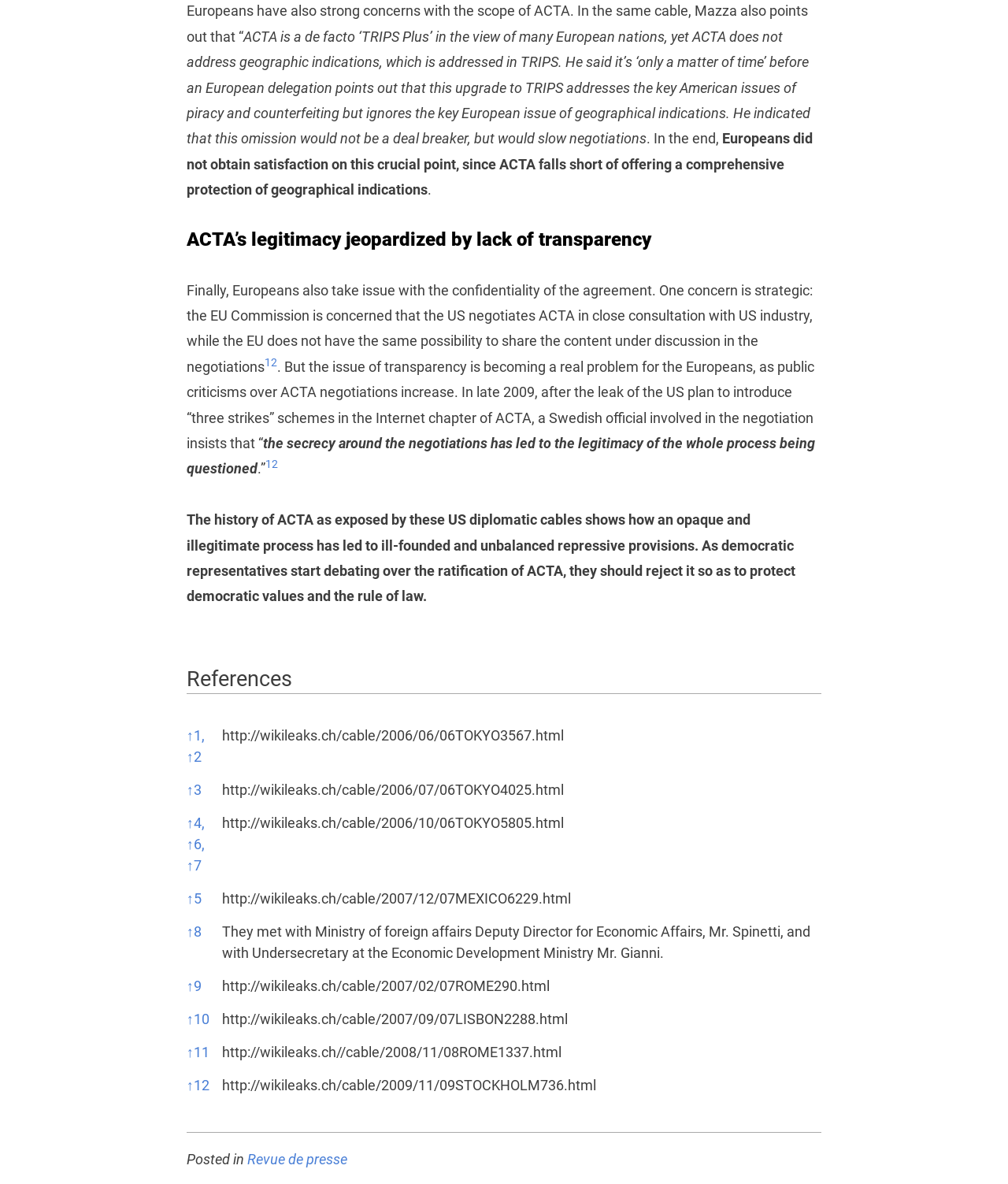Examine the image and give a thorough answer to the following question:
What is the concern of the EU Commission regarding ACTA negotiations?

According to the webpage, the EU Commission is concerned that the US negotiates ACTA in close consultation with US industry, while the EU does not have the same possibility to share the content under discussion in the negotiations, which leads to a lack of transparency.